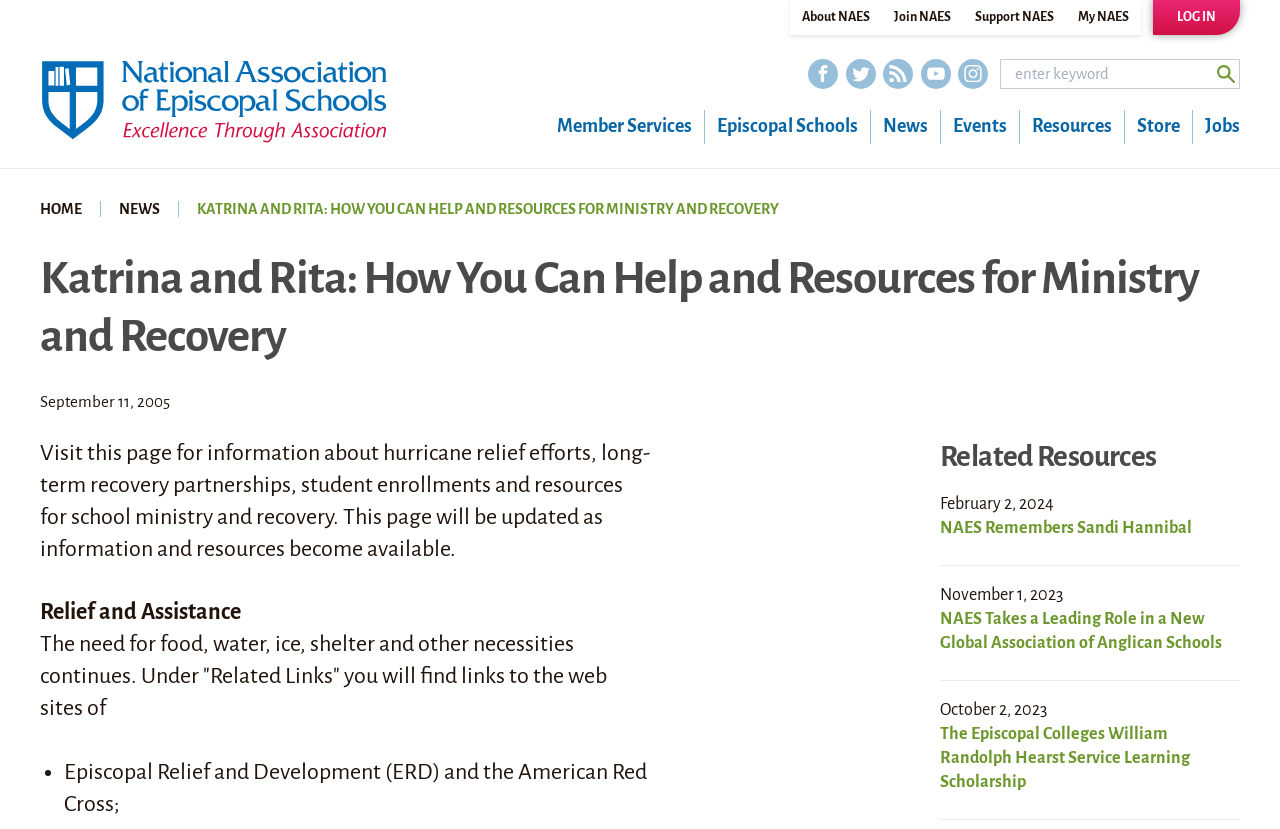From the webpage screenshot, identify the region described by September 11, 2005January 13, 2022. Provide the bounding box coordinates as (top-left x, top-left y, bottom-right x, bottom-right y), with each value being a floating point number between 0 and 1.

[0.031, 0.474, 0.133, 0.495]